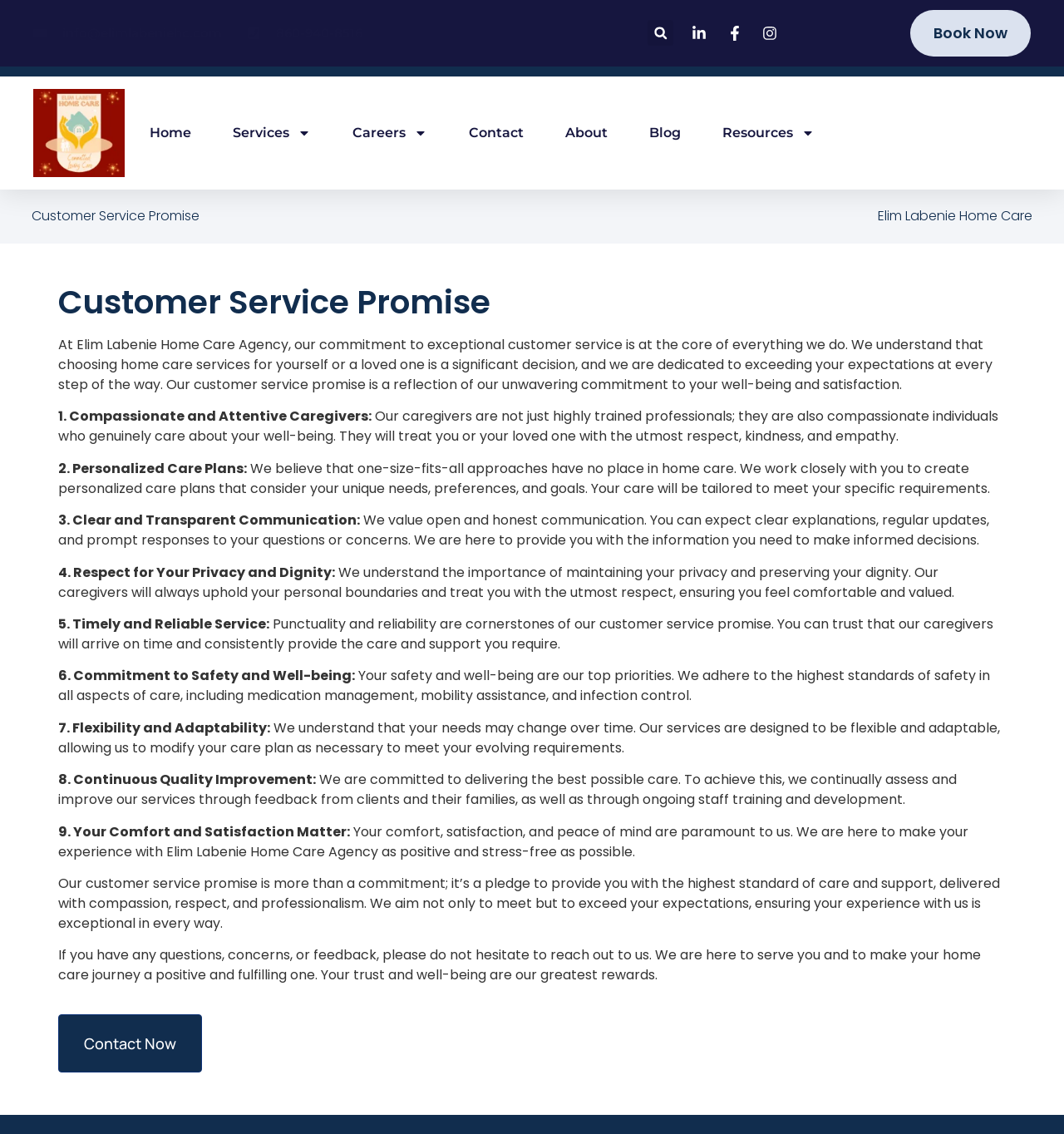From the element description info@elimlabeniehc.com, predict the bounding box coordinates of the UI element. The coordinates must be specified in the format (top-left x, top-left y, bottom-right x, bottom-right y) and should be within the 0 to 1 range.

[0.031, 0.021, 0.209, 0.038]